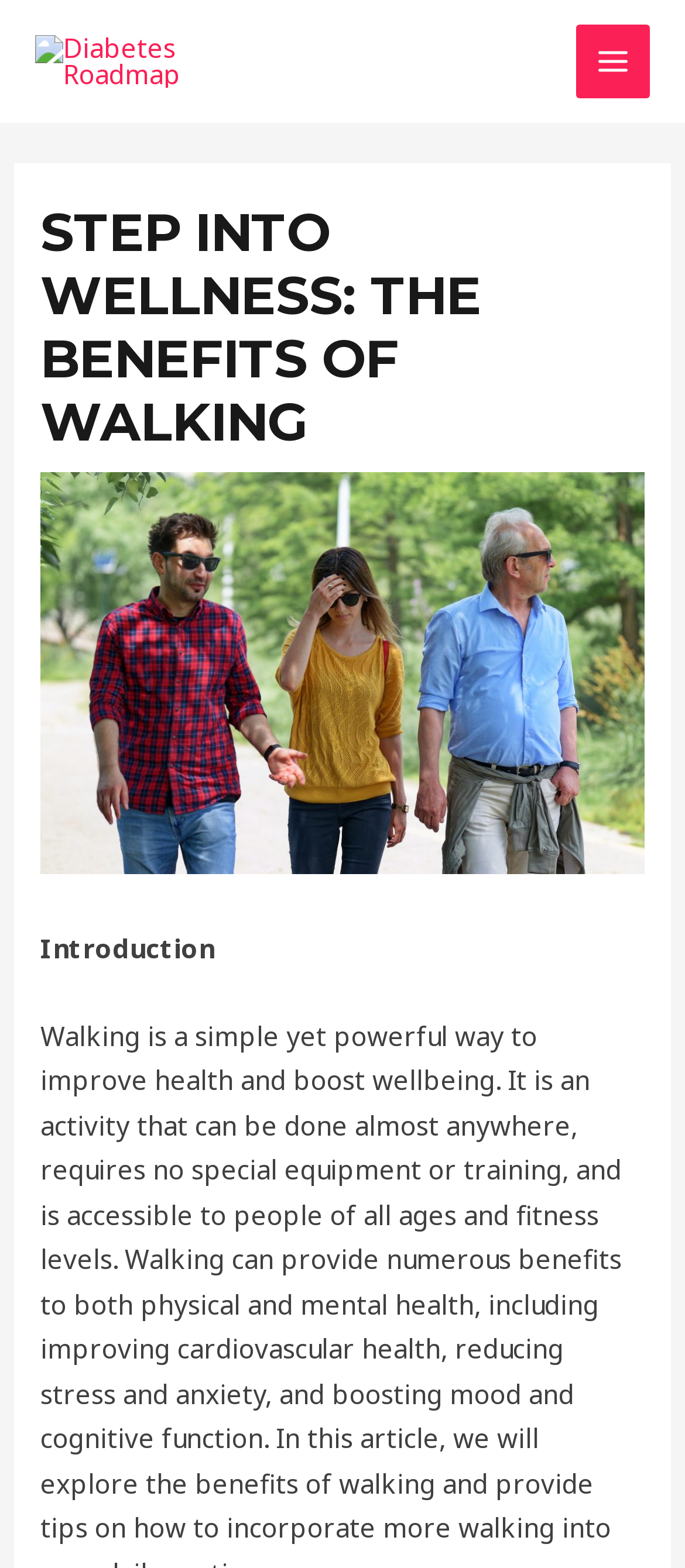Carefully examine the image and provide an in-depth answer to the question: What is the title of the first section?

I can see that there is a 'StaticText' element with the text 'Introduction', which is likely to be the title of the first section of the webpage.